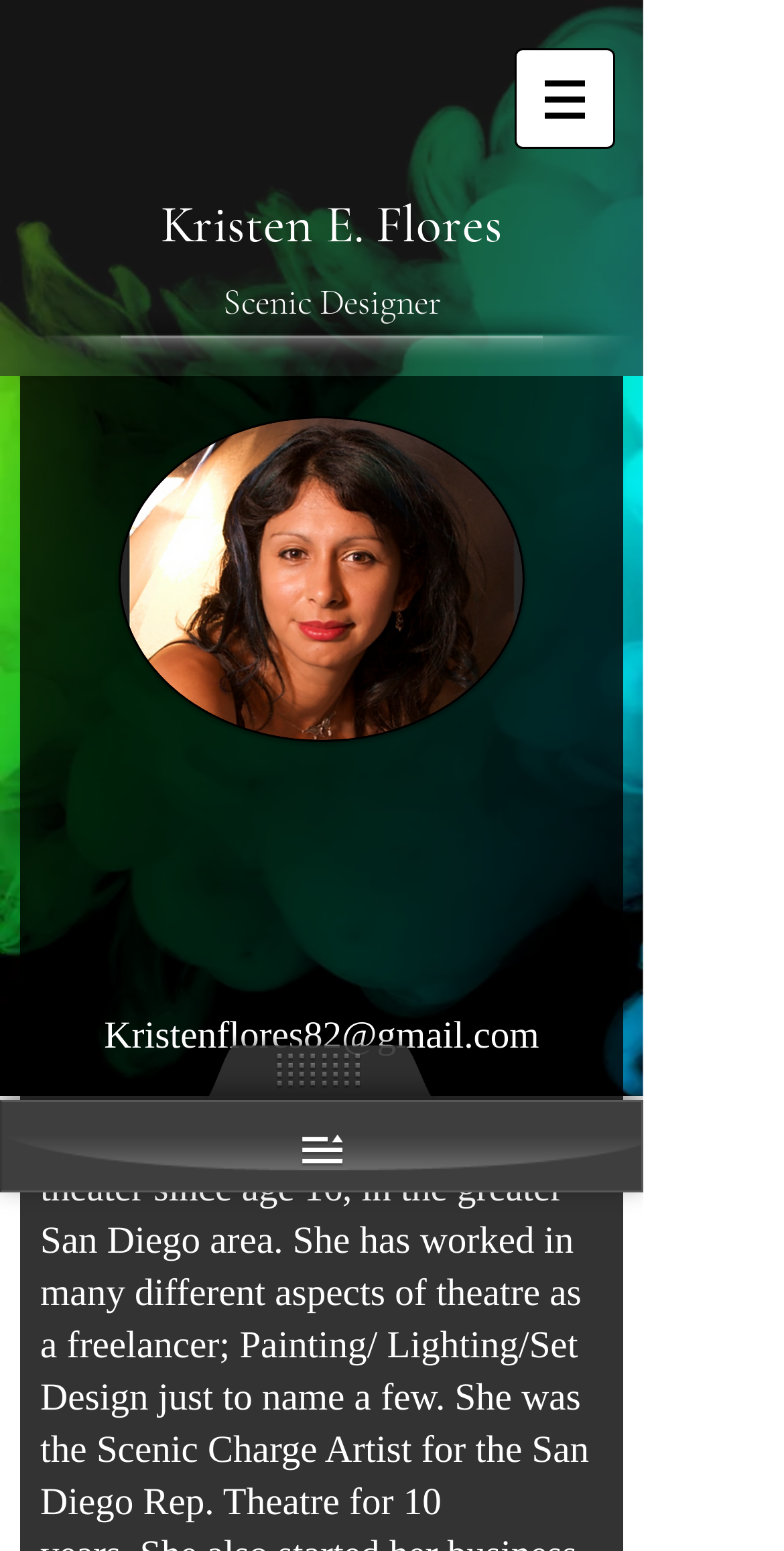Determine the bounding box for the described UI element: "Kristenflores82@gmail.com".

[0.133, 0.654, 0.688, 0.682]